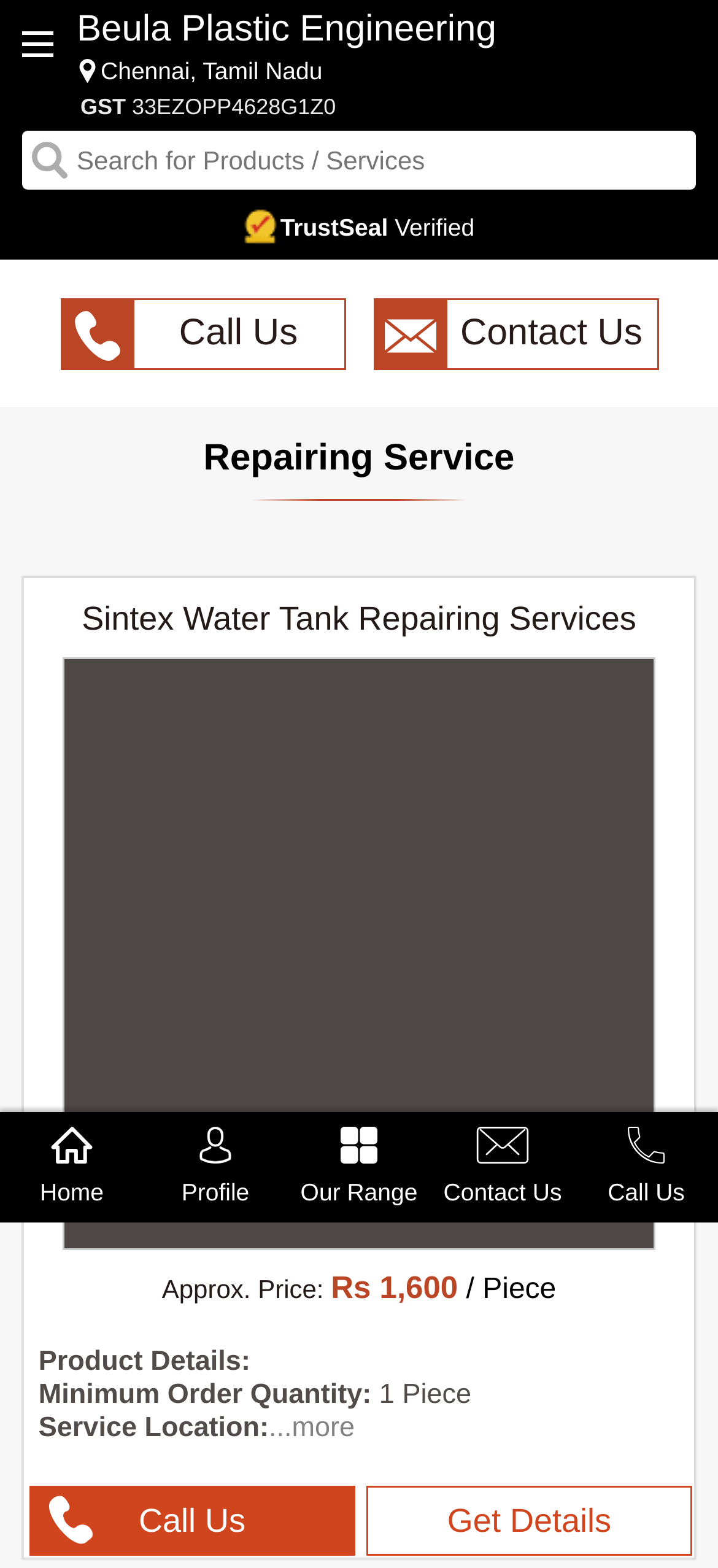Determine the bounding box coordinates for the clickable element required to fulfill the instruction: "Contact Us". Provide the coordinates as four float numbers between 0 and 1, i.e., [left, top, right, bottom].

[0.6, 0.709, 0.8, 0.768]